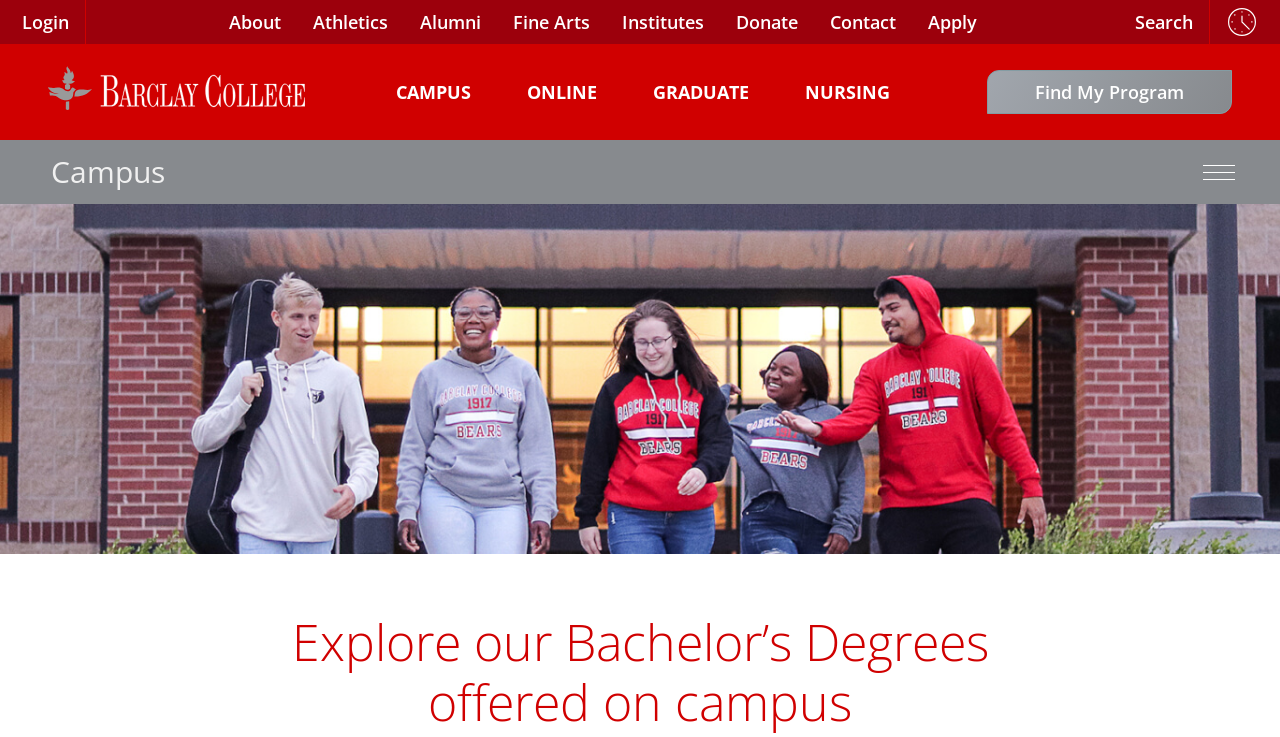Pinpoint the bounding box coordinates of the area that must be clicked to complete this instruction: "go to about page".

[0.166, 0.0, 0.232, 0.06]